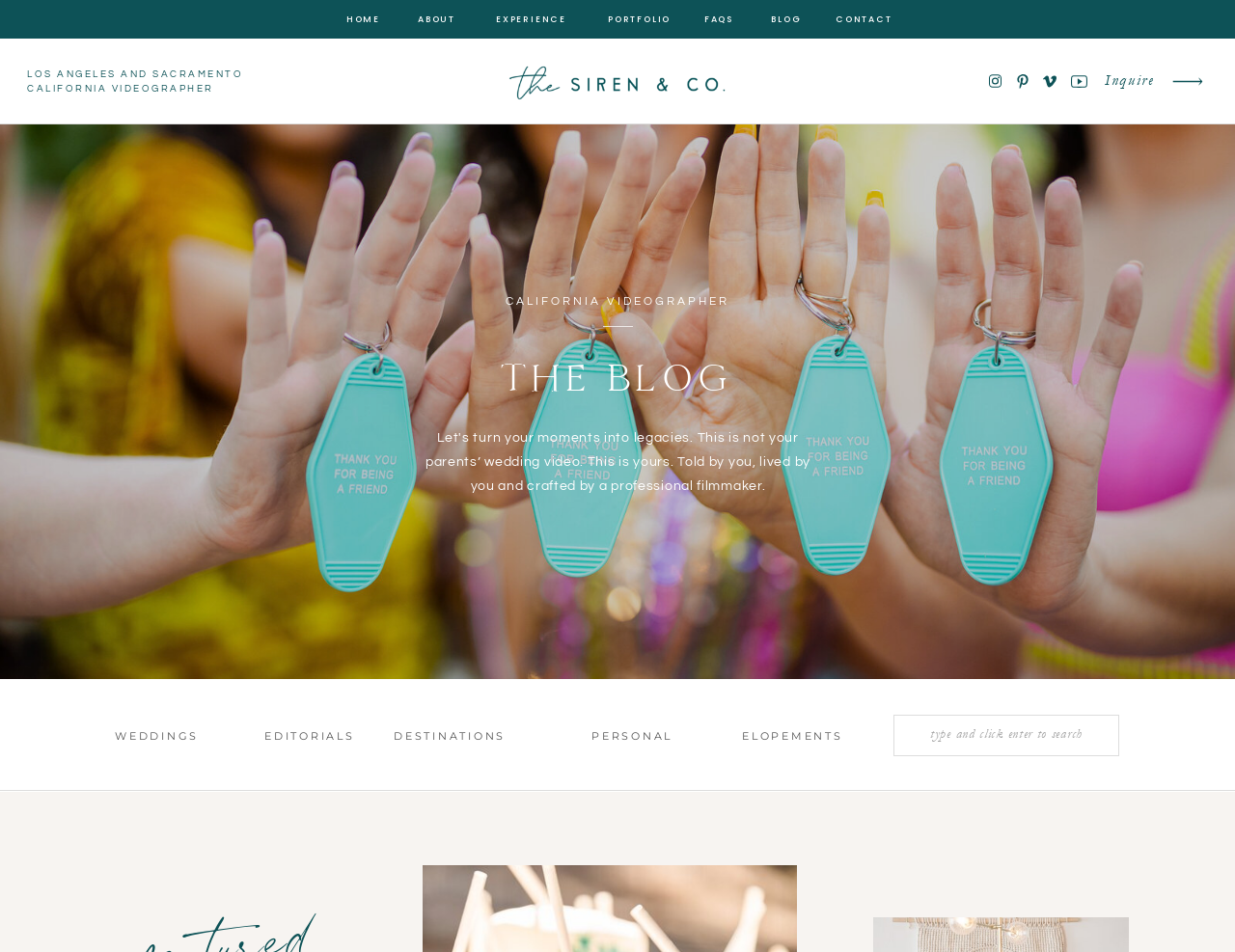Identify the bounding box coordinates for the element you need to click to achieve the following task: "read the blog". The coordinates must be four float values ranging from 0 to 1, formatted as [left, top, right, bottom].

[0.207, 0.365, 0.794, 0.448]